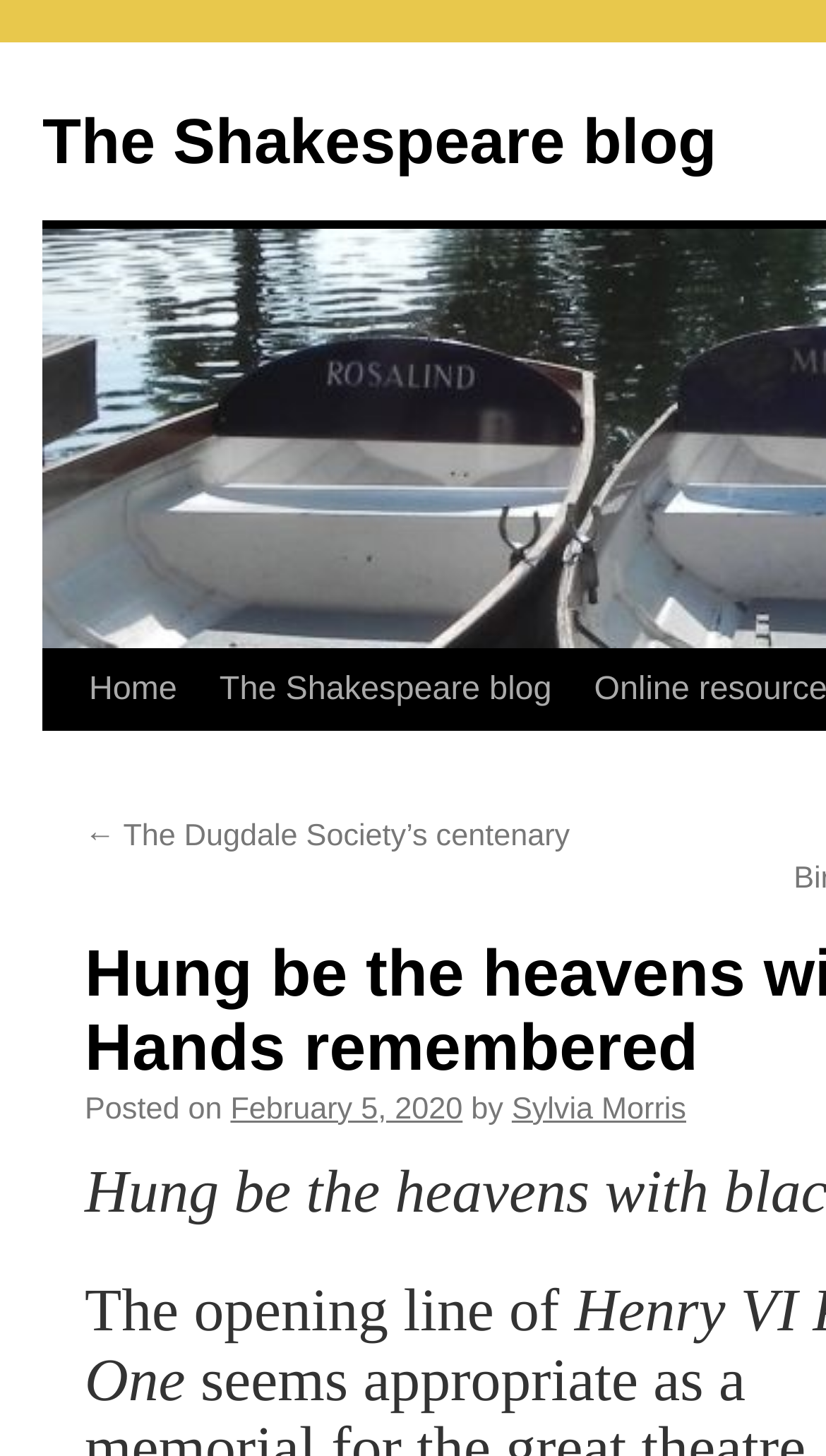Please specify the bounding box coordinates of the clickable region to carry out the following instruction: "view the author's profile". The coordinates should be four float numbers between 0 and 1, in the format [left, top, right, bottom].

[0.62, 0.75, 0.831, 0.774]